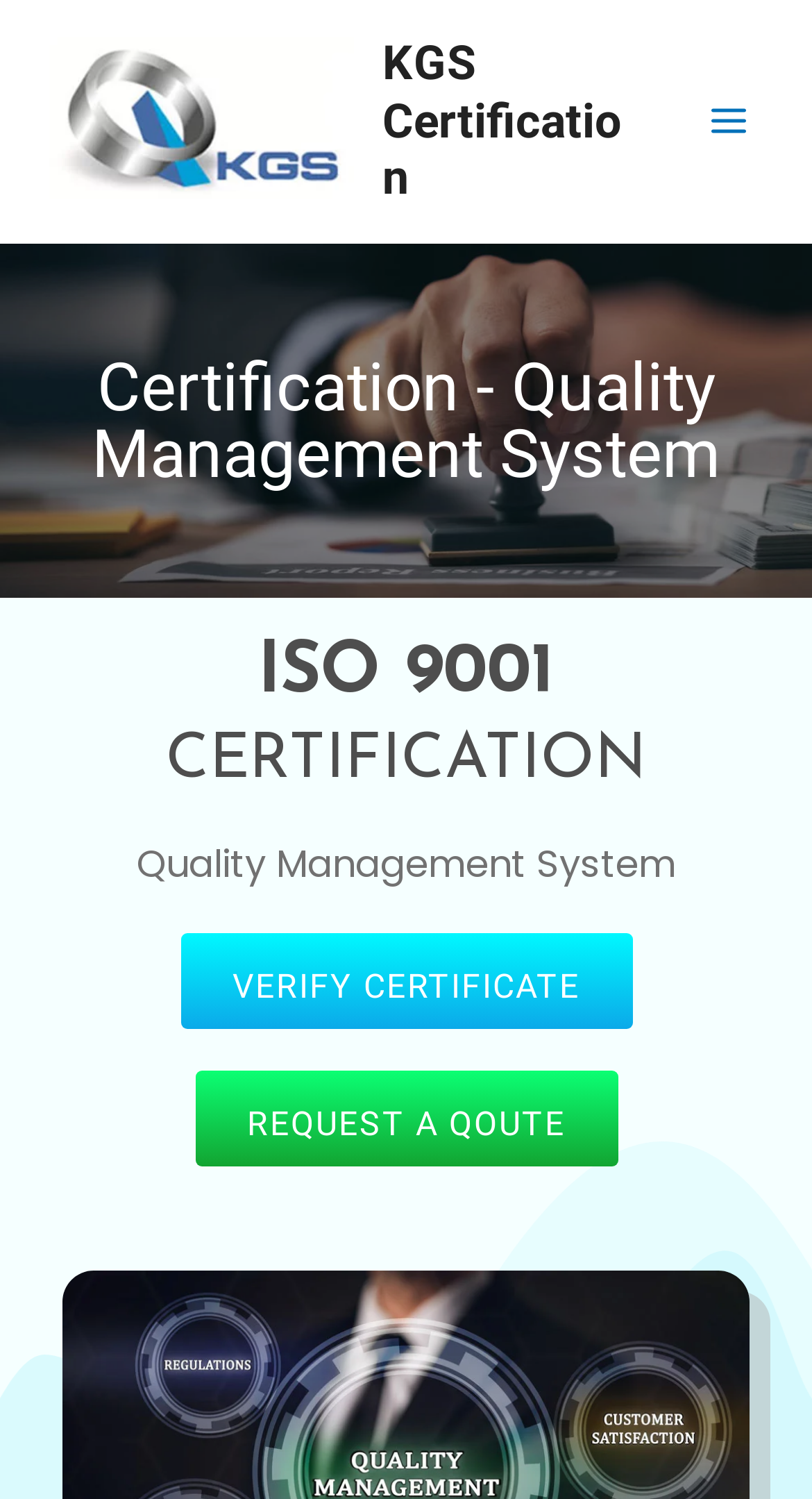Kindly respond to the following question with a single word or a brief phrase: 
Is the main menu expanded?

No